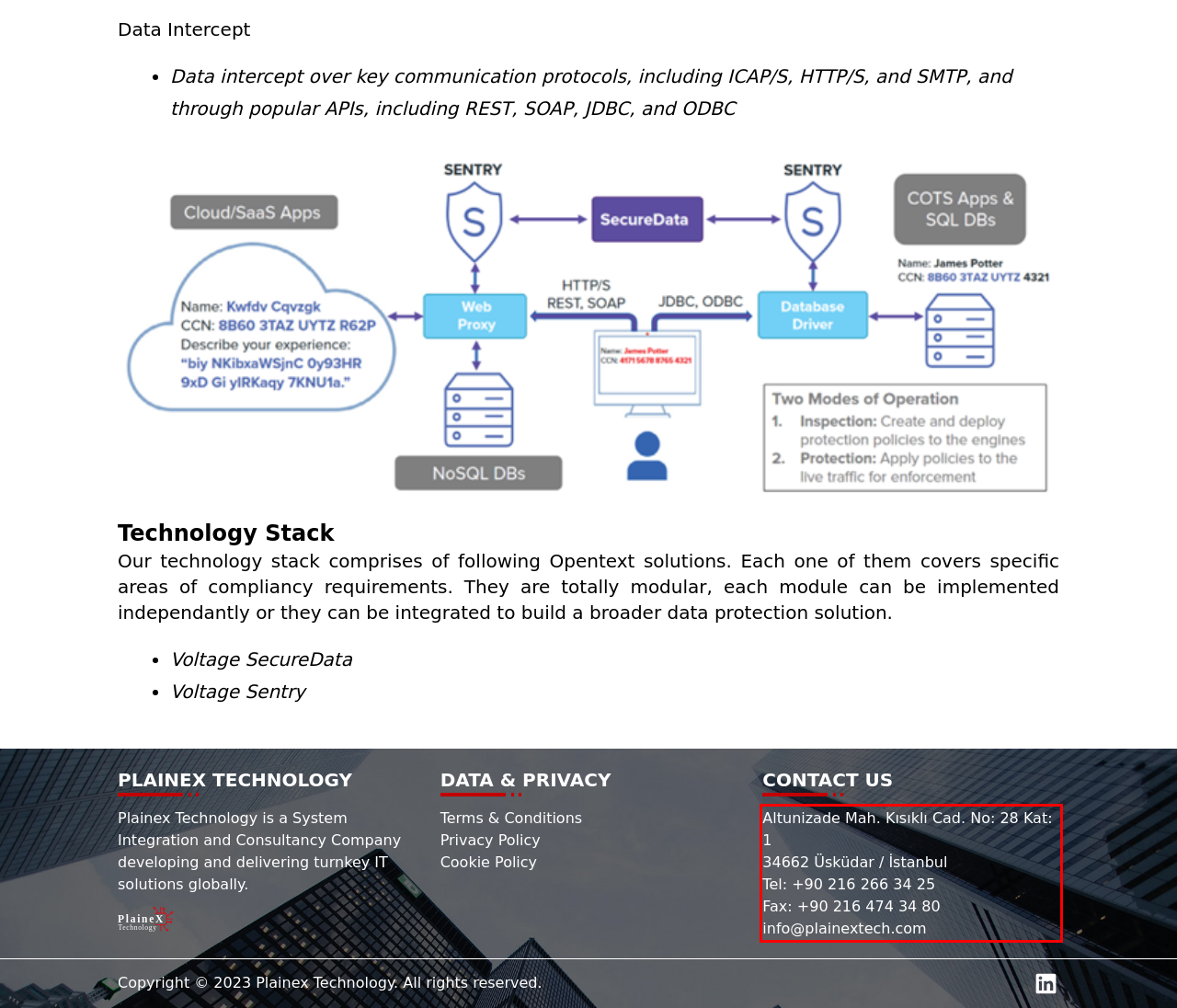With the given screenshot of a webpage, locate the red rectangle bounding box and extract the text content using OCR.

Altunizade Mah. Kısıklı Cad. No: 28 Kat: 1 34662 Üsküdar / İstanbul Tel: +90 216 266 34 25 Fax: +90 216 474 34 80 info@plainextech.com